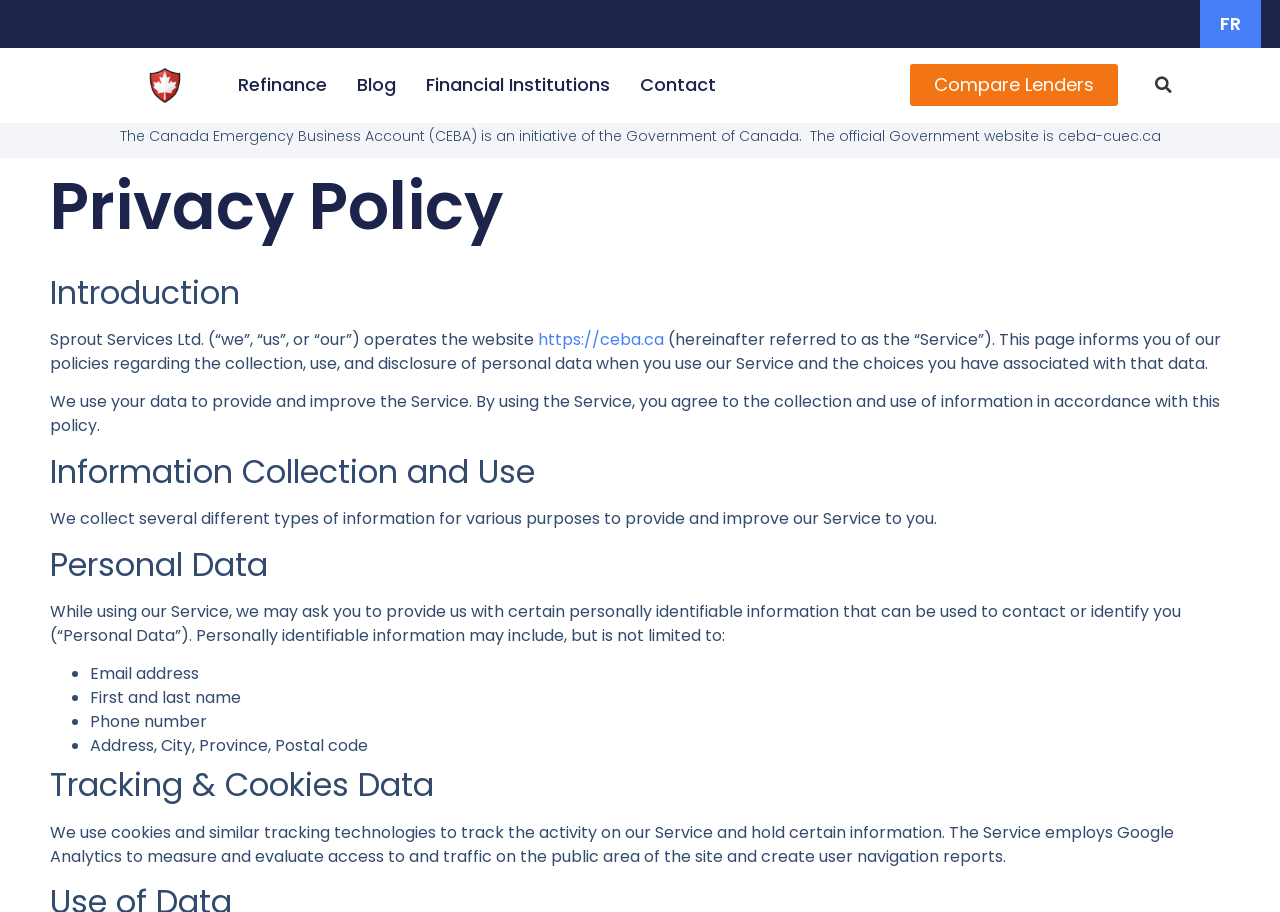Determine the bounding box coordinates of the clickable element to achieve the following action: 'Search for something'. Provide the coordinates as four float values between 0 and 1, formatted as [left, top, right, bottom].

[0.897, 0.077, 0.92, 0.11]